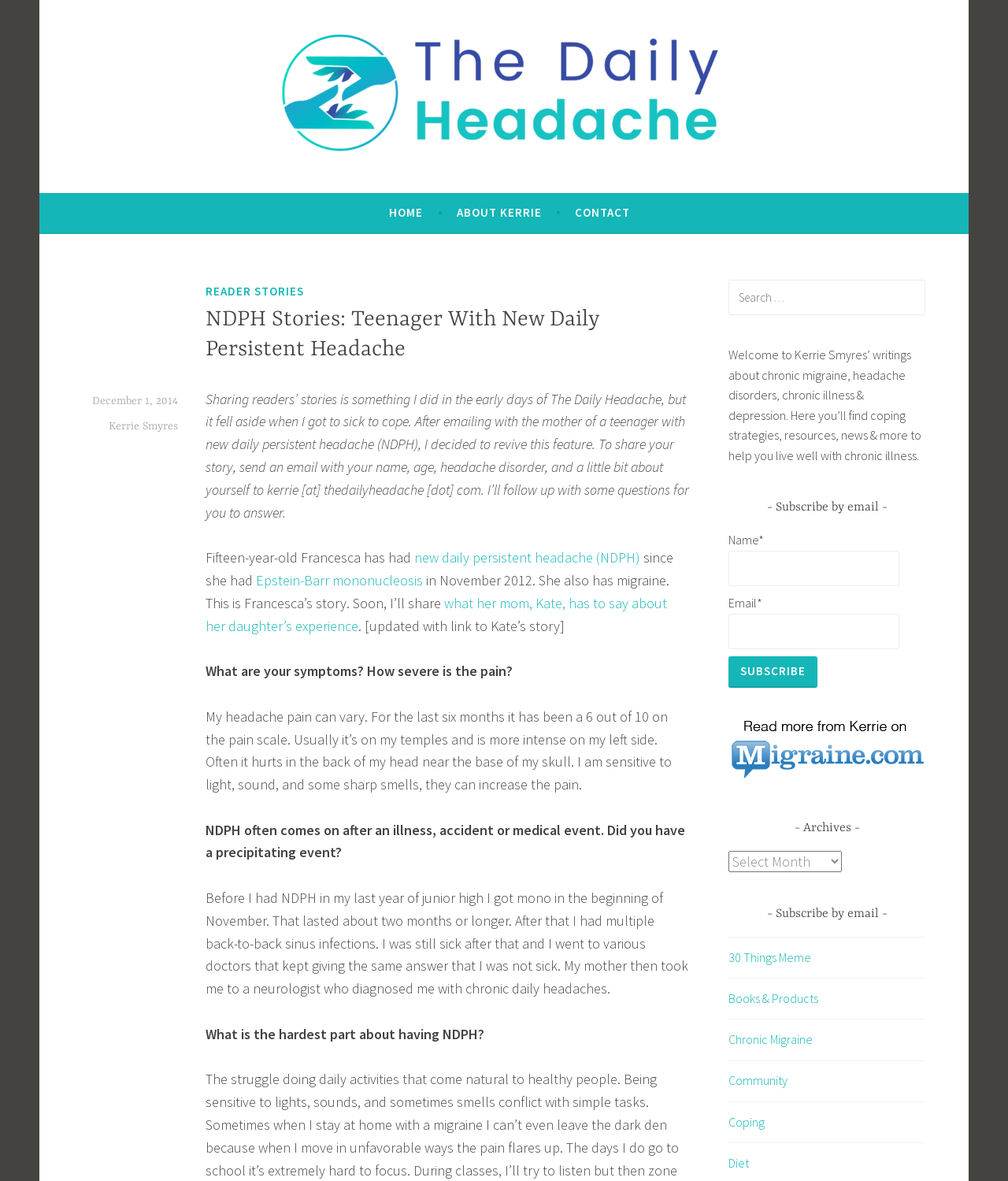Identify the coordinates of the bounding box for the element that must be clicked to accomplish the instruction: "Search for something".

[0.723, 0.237, 0.918, 0.267]